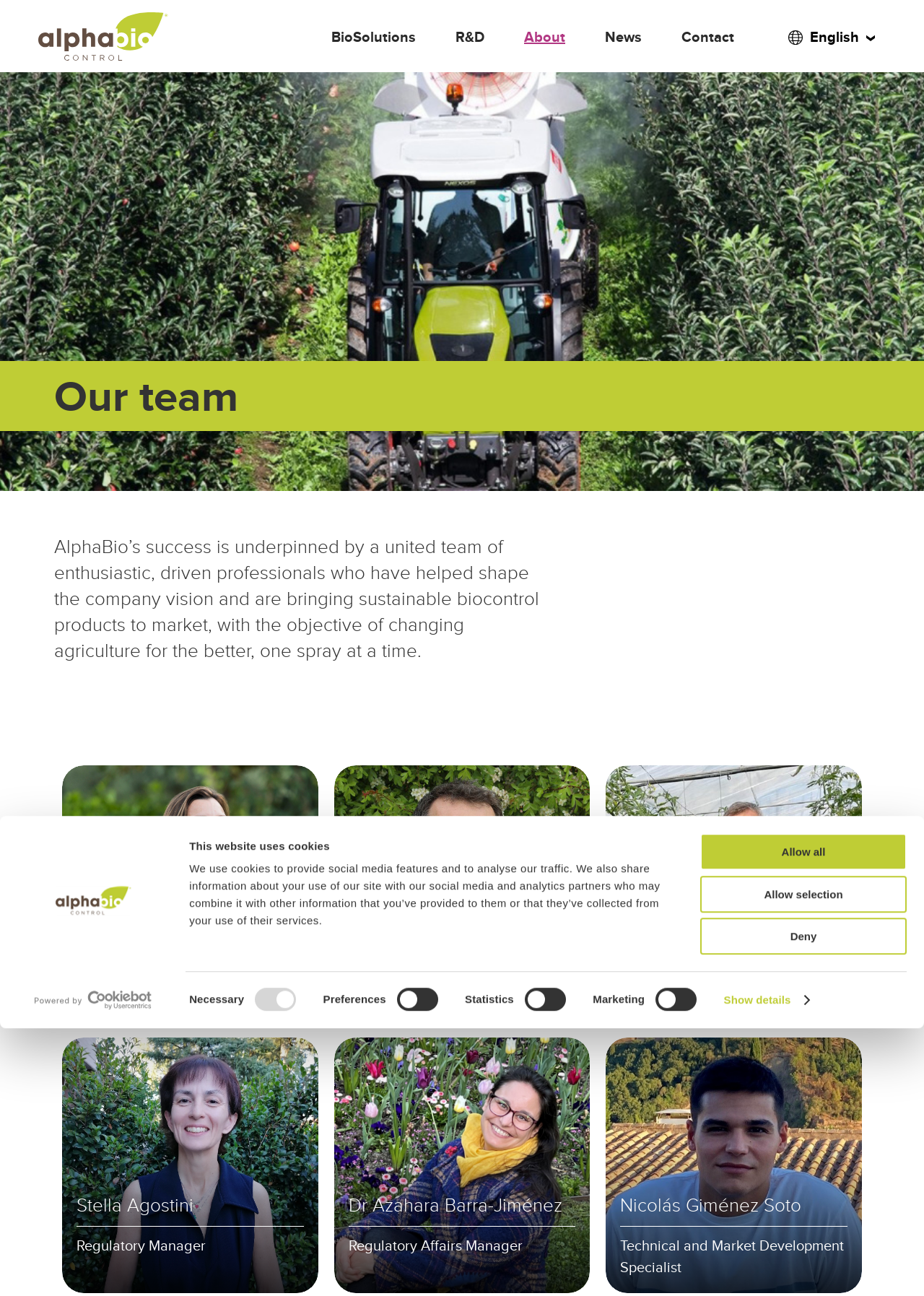What is the objective of AlphaBio?
Please answer the question as detailed as possible.

I found this information in the heading 'AlphaBio’s success is underpinned by a united team...' which explains that the company's objective is to change agriculture for the better, one spray at a time.